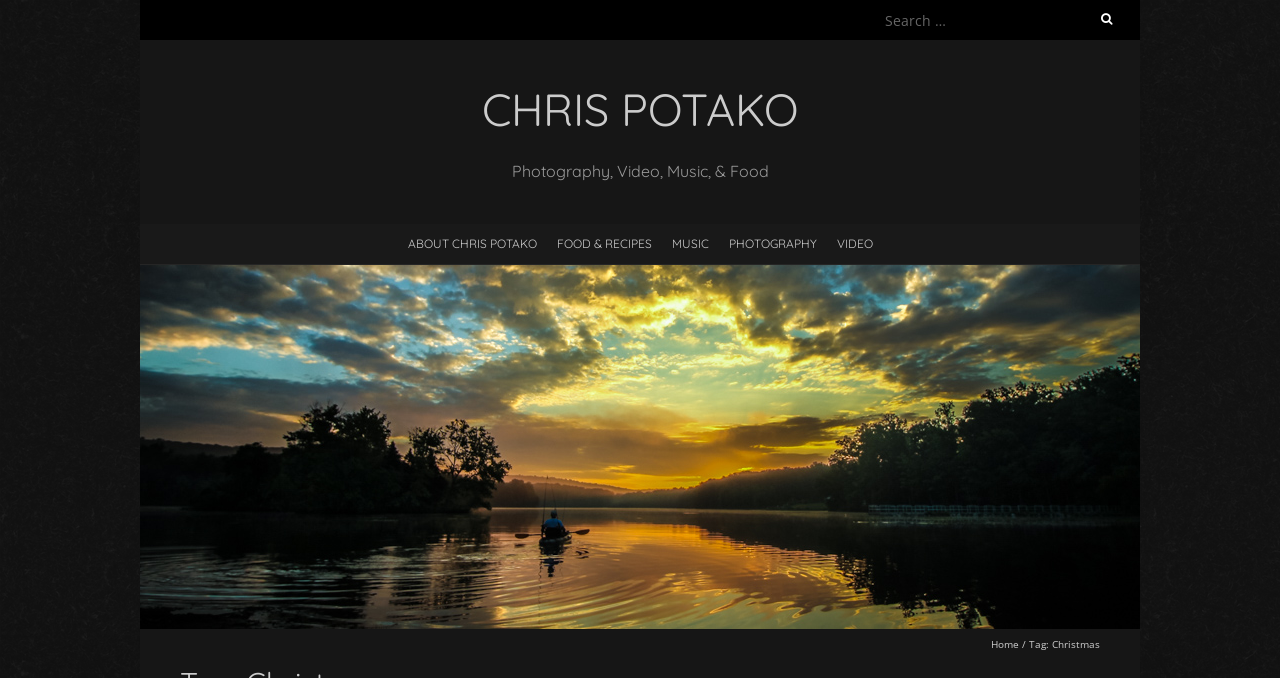Kindly determine the bounding box coordinates for the clickable area to achieve the given instruction: "view Christmas related content".

[0.822, 0.94, 0.859, 0.96]